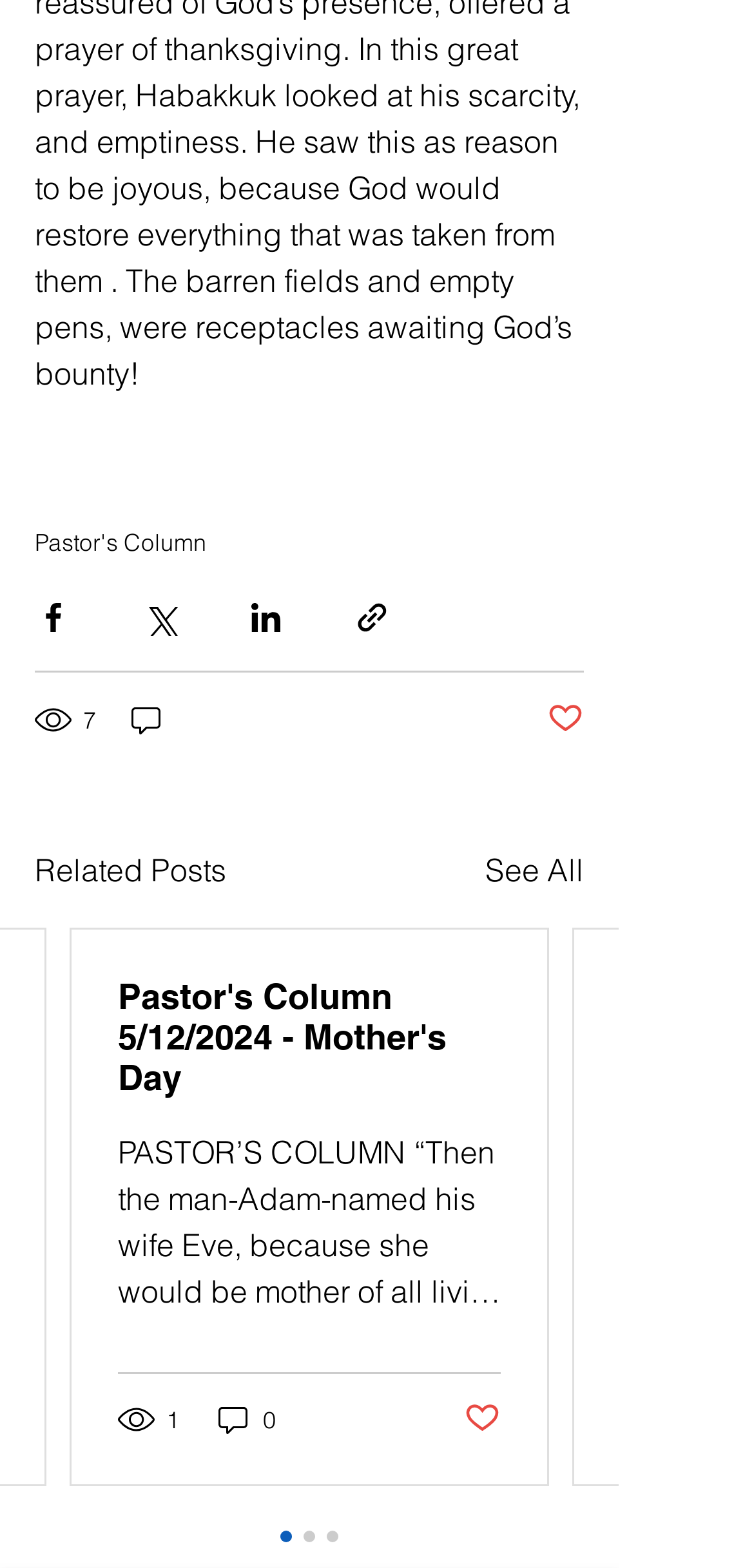Respond with a single word or short phrase to the following question: 
How many social media sharing options are available?

4